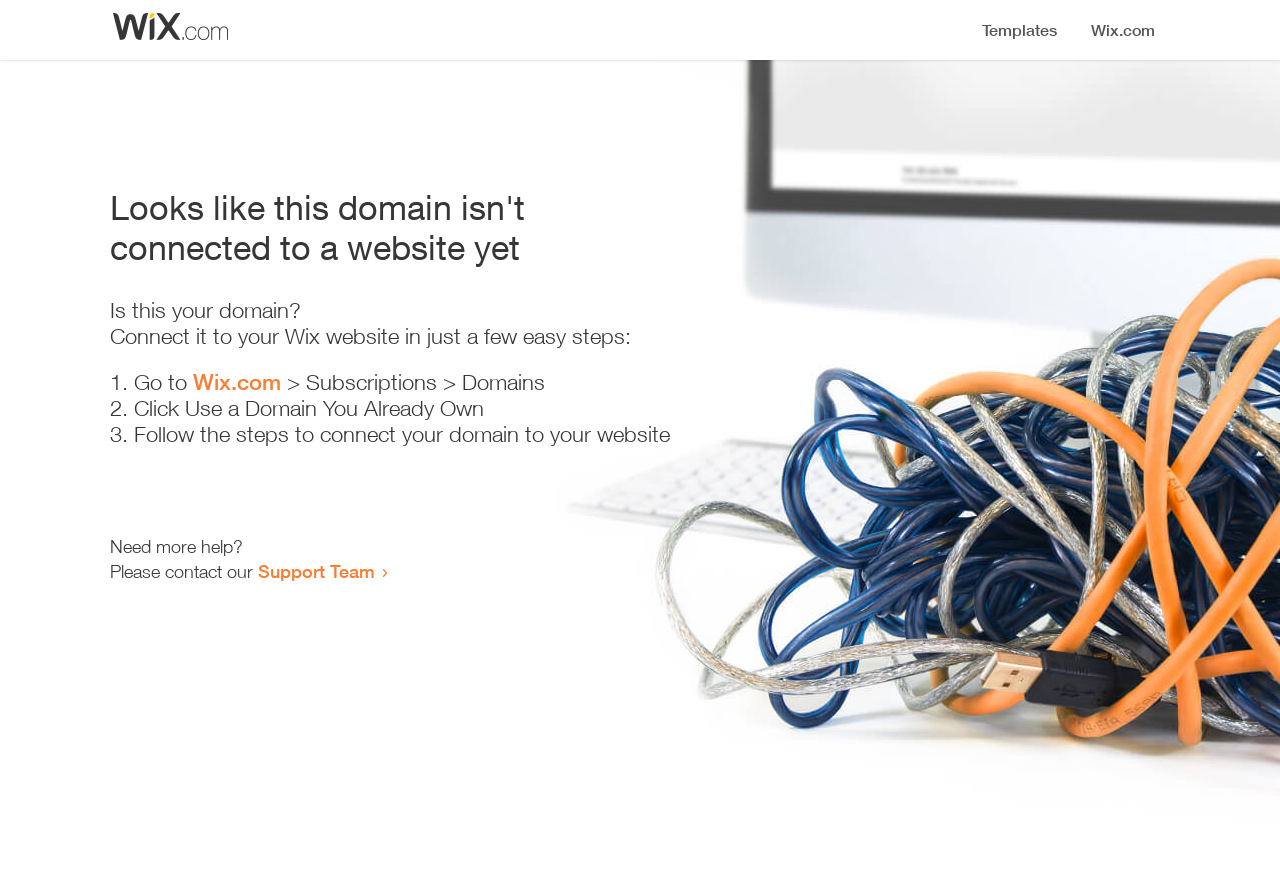Extract the bounding box coordinates for the HTML element that matches this description: "Wix.com". The coordinates should be four float numbers between 0 and 1, i.e., [left, top, right, bottom].

[0.151, 0.423, 0.22, 0.453]